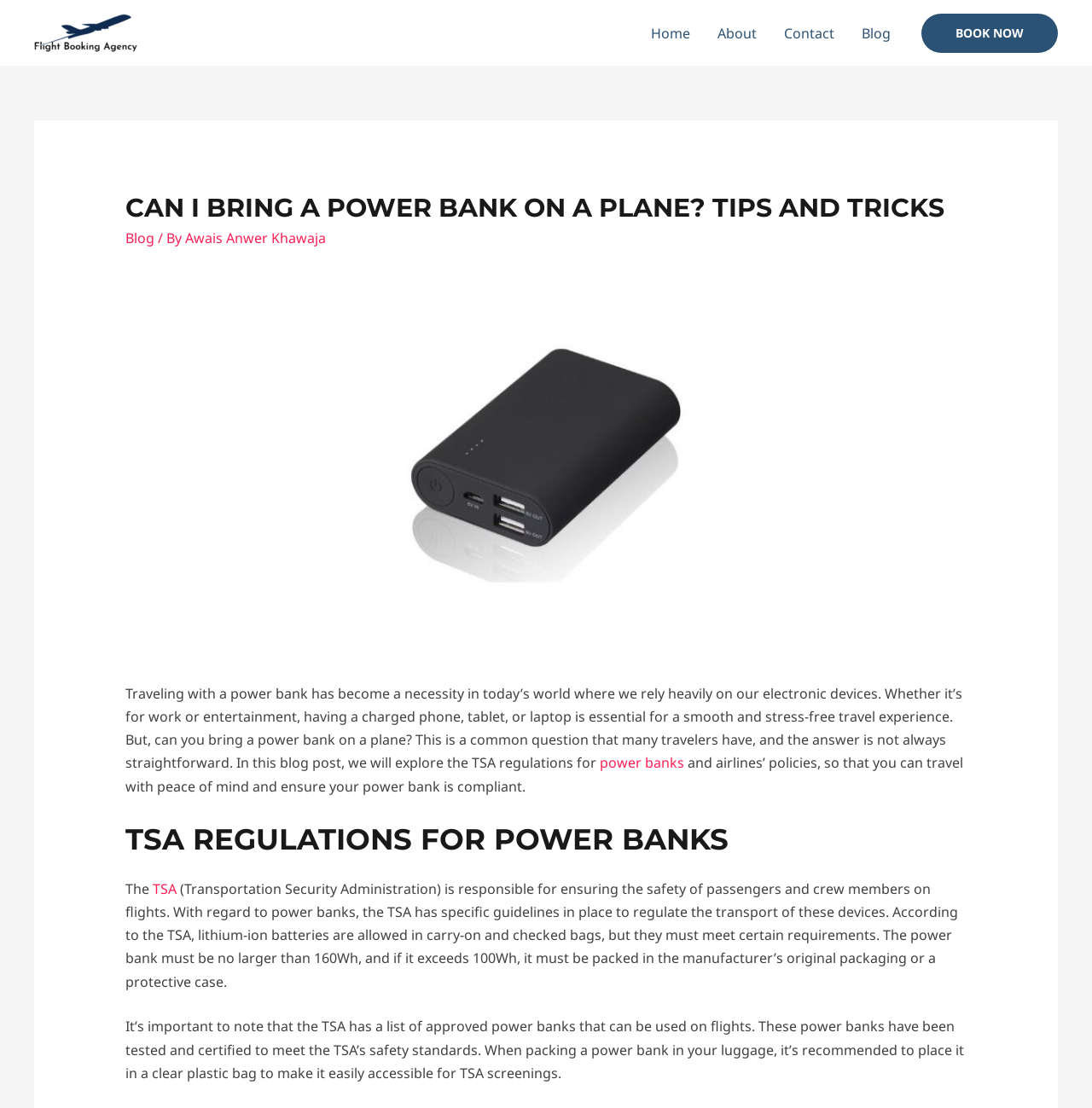Who is the author of this blog post?
Could you answer the question with a detailed and thorough explanation?

By analyzing the webpage content, I found that the author of this blog post is Awais Anwer Khawaja, as mentioned in the text '/ By Awais Anwer Khawaja'.